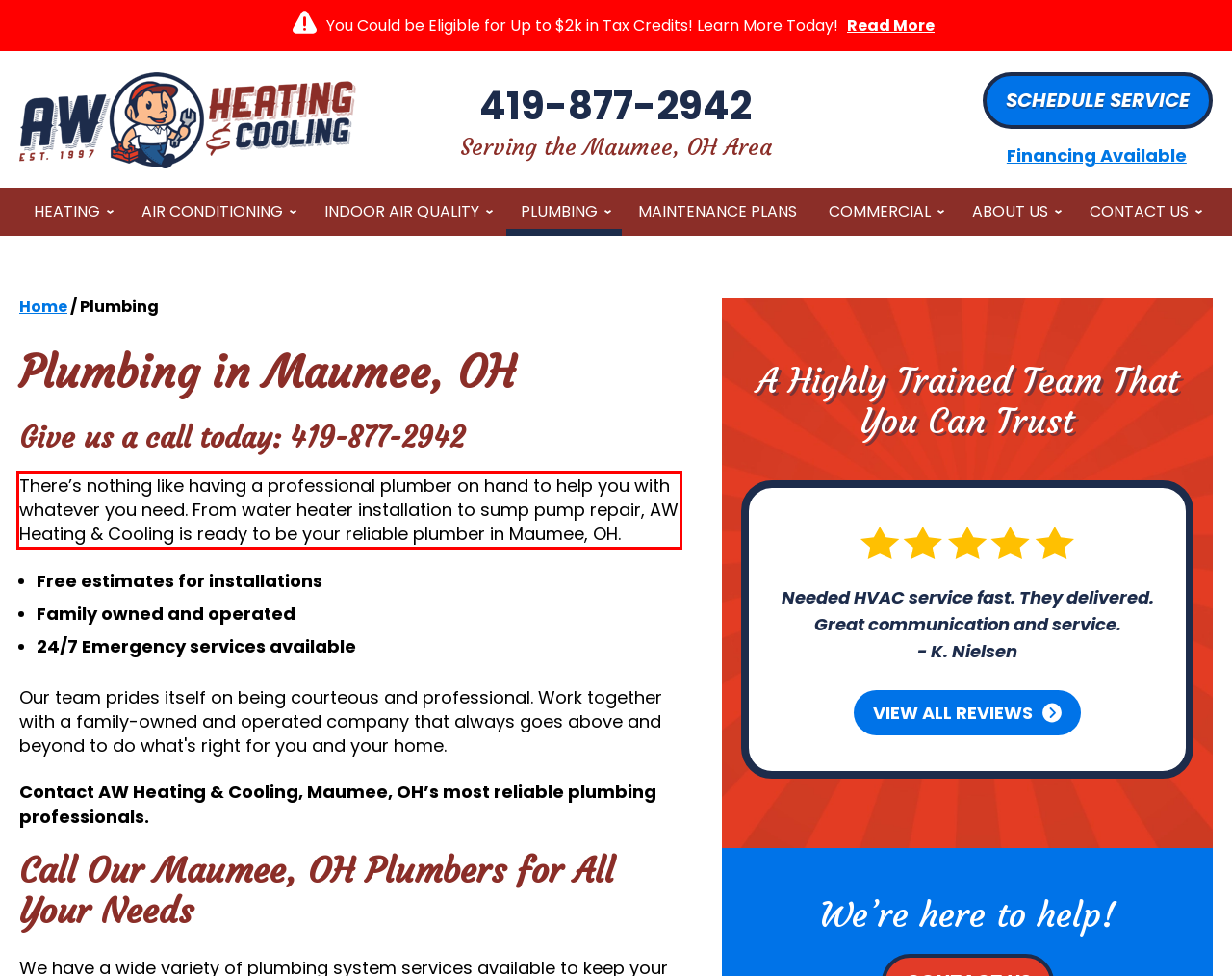In the given screenshot, locate the red bounding box and extract the text content from within it.

There’s nothing like having a professional plumber on hand to help you with whatever you need. From water heater installation to sump pump repair, AW Heating & Cooling is ready to be your reliable plumber in Maumee, OH.